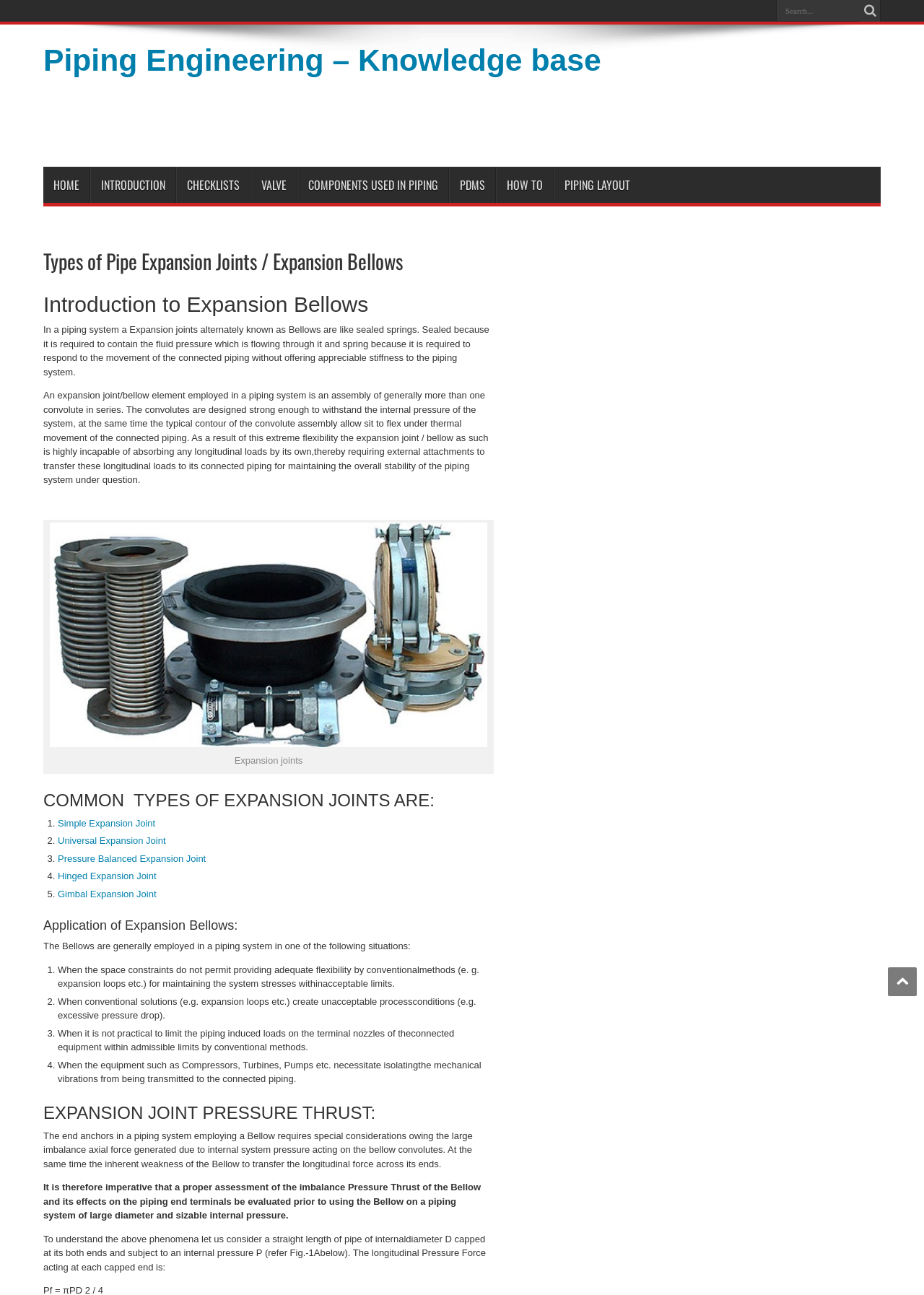How many types of expansion joints are mentioned on this webpage?
Please use the image to provide an in-depth answer to the question.

The webpage lists five common types of expansion joints: Simple Expansion Joint, Universal Expansion Joint, Pressure Balanced Expansion Joint, Hinged Expansion Joint, and Gimbal Expansion Joint.